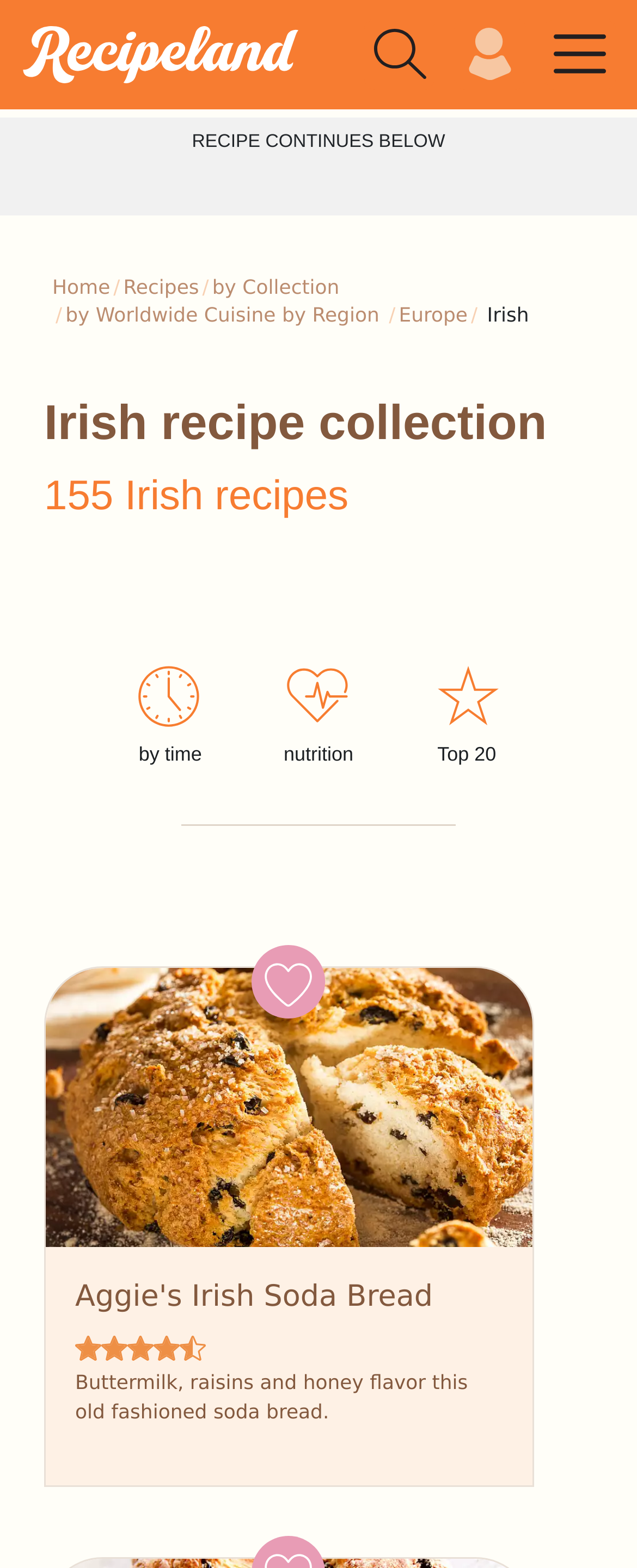Carefully observe the image and respond to the question with a detailed answer:
What is the flavor of the first recipe?

The flavor of the first recipe can be found in the static text element located below the button element of the first recipe, which describes the recipe as 'Buttermilk, raisins and honey flavor this old fashioned soda bread'.